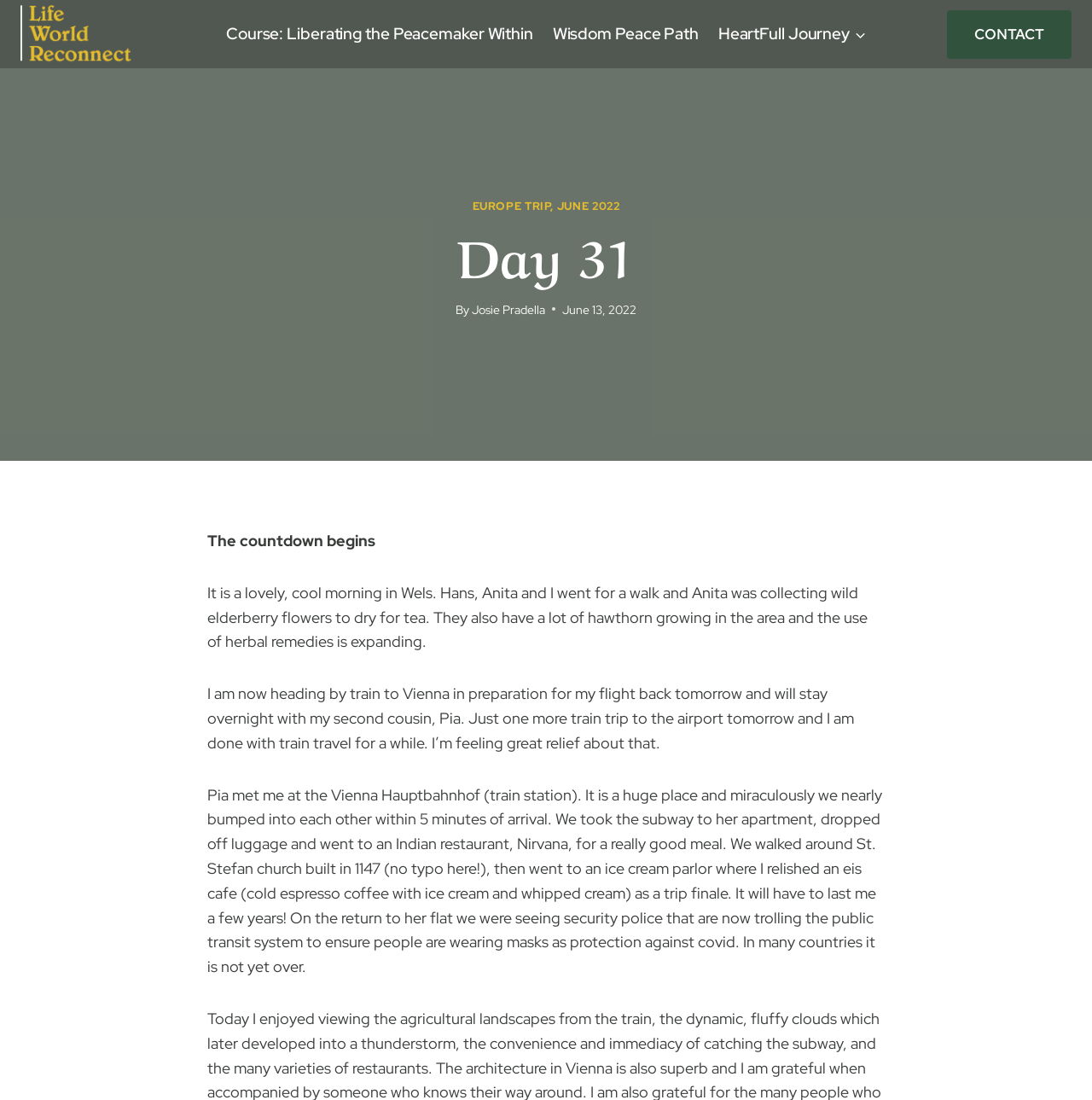Where is the author heading to by train?
Based on the screenshot, answer the question with a single word or phrase.

Vienna